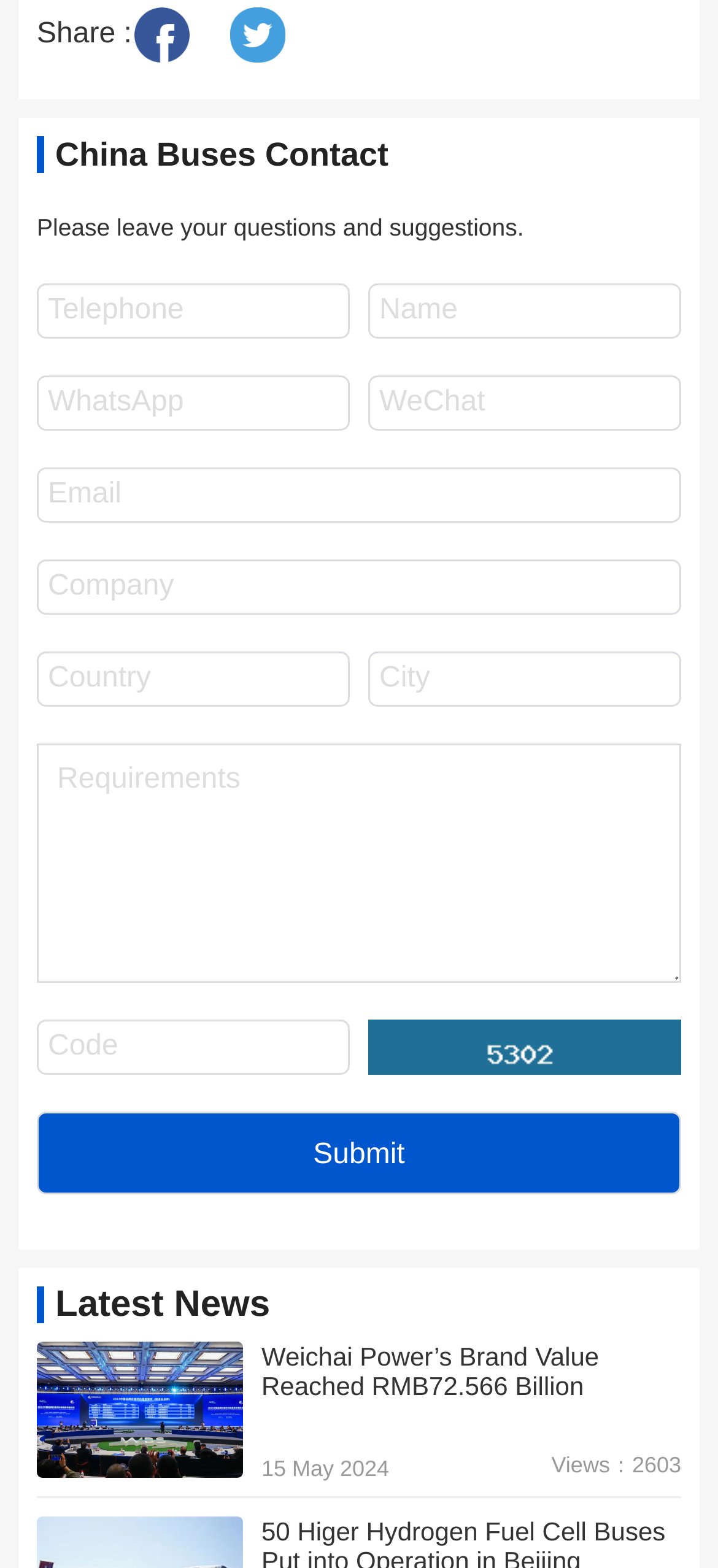What is the position of the Submit button?
Based on the image, give a concise answer in the form of a single word or short phrase.

Bottom left